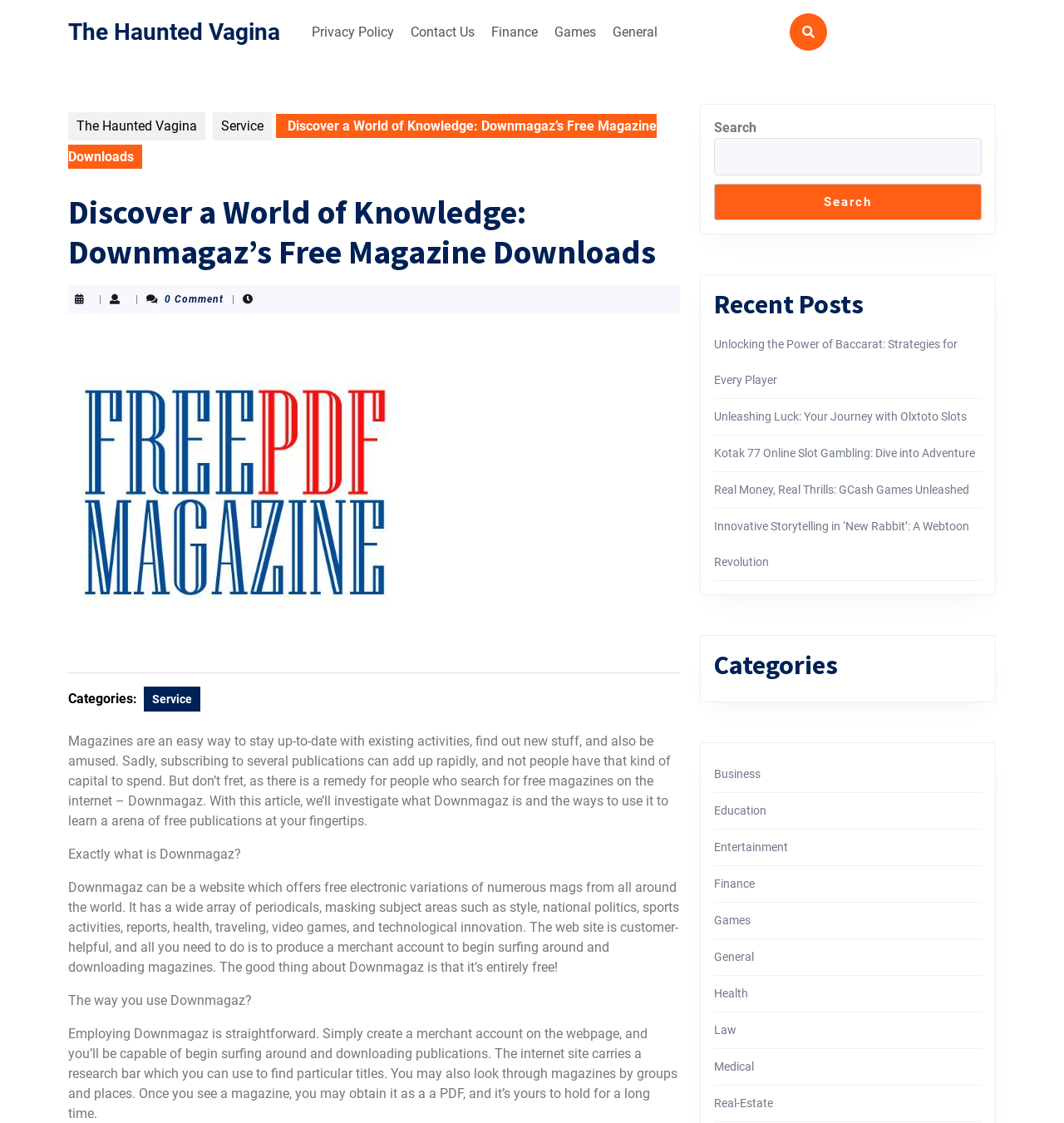Based on what you see in the screenshot, provide a thorough answer to this question: What is the format of the downloadable magazines on Downmagaz?

The format of the downloadable magazines on Downmagaz can be inferred from the static text 'Once you see a magazine, you may obtain it as a a PDF, and it’s yours to hold for a long time.' which explains the download process.